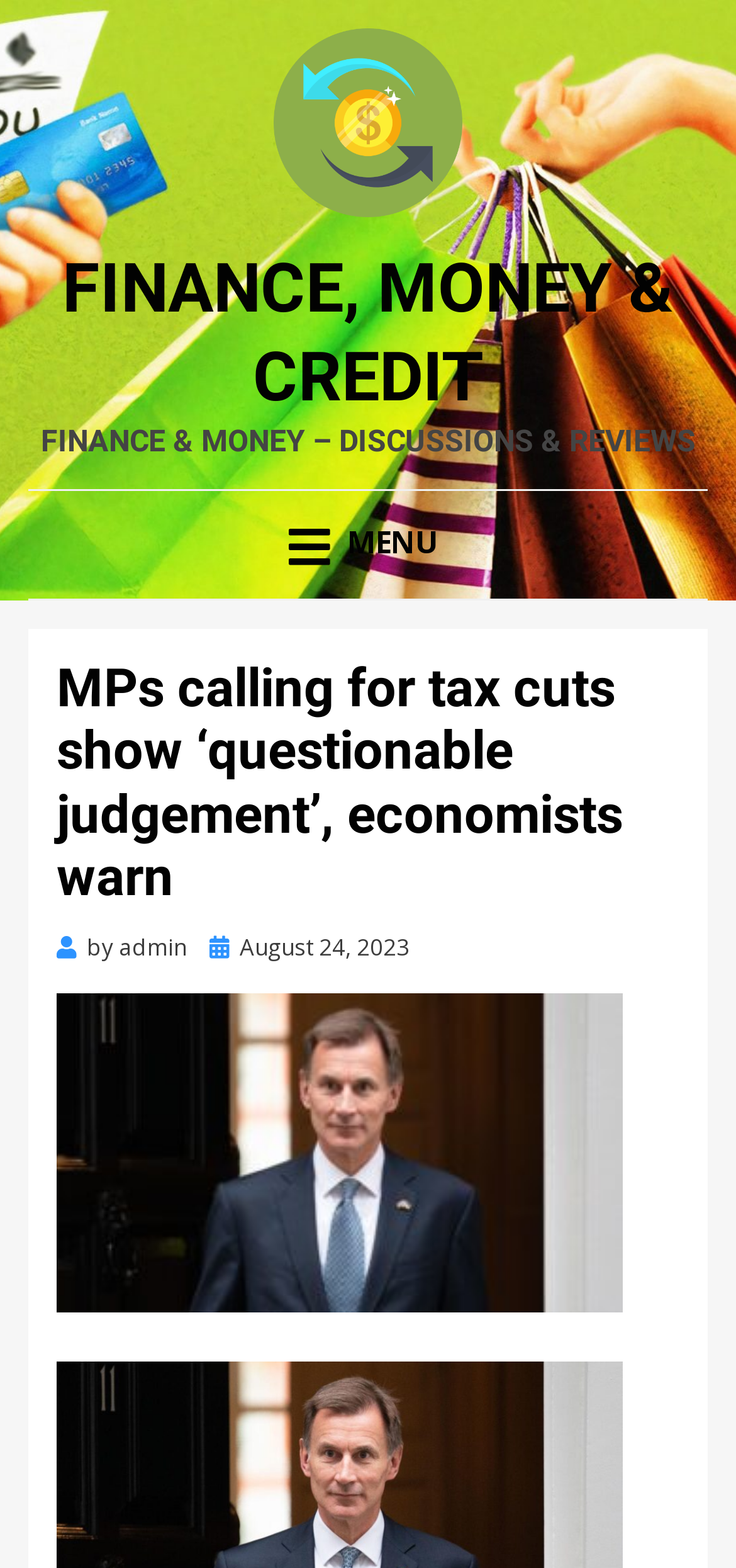Given the element description, predict the bounding box coordinates in the format (top-left x, top-left y, bottom-right x, bottom-right y), using floating point numbers between 0 and 1: August 24, 2023

[0.285, 0.594, 0.556, 0.614]